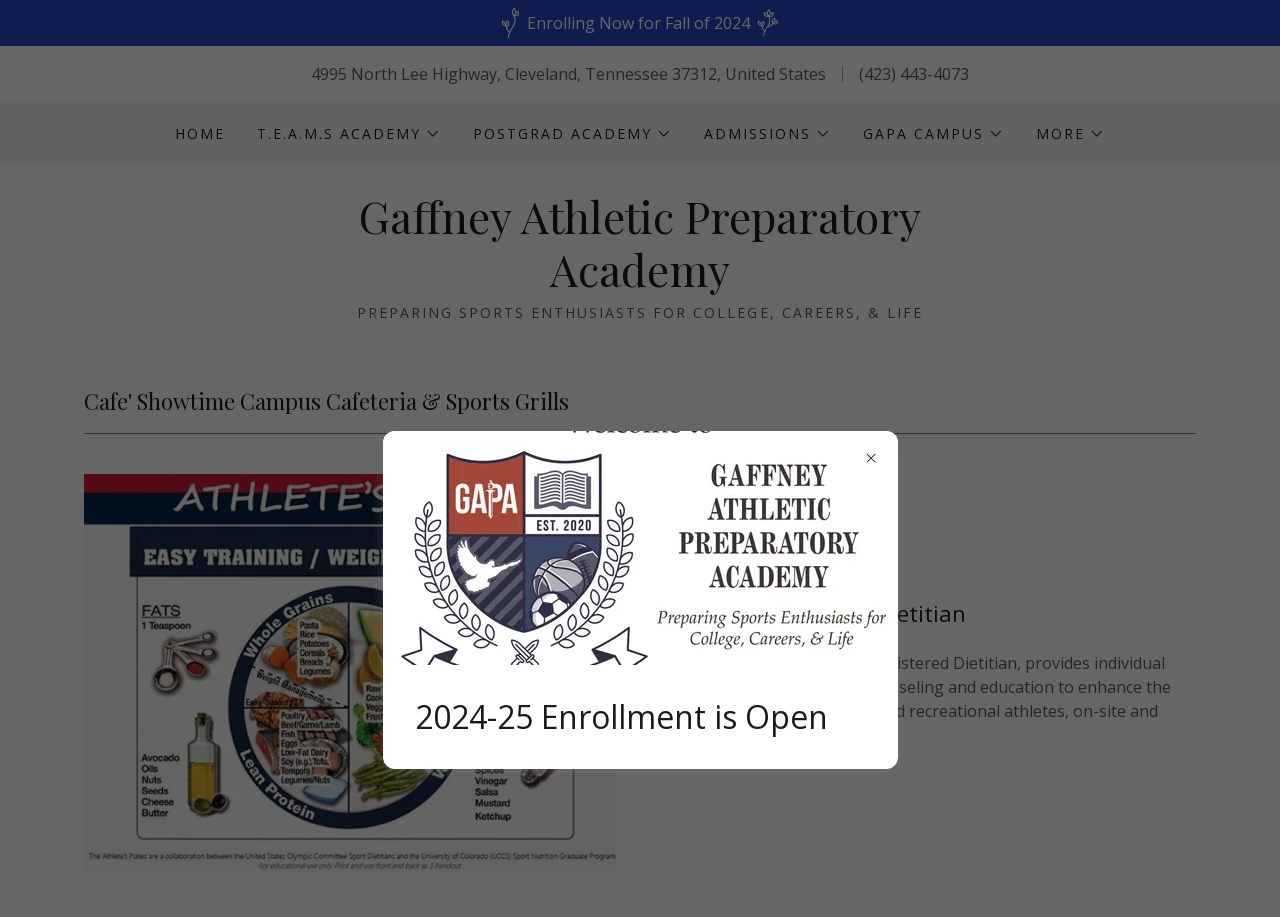Identify the bounding box coordinates of the area that should be clicked in order to complete the given instruction: "Click the T.E.A.M.S ACADEMY button". The bounding box coordinates should be four float numbers between 0 and 1, i.e., [left, top, right, bottom].

[0.201, 0.133, 0.345, 0.159]